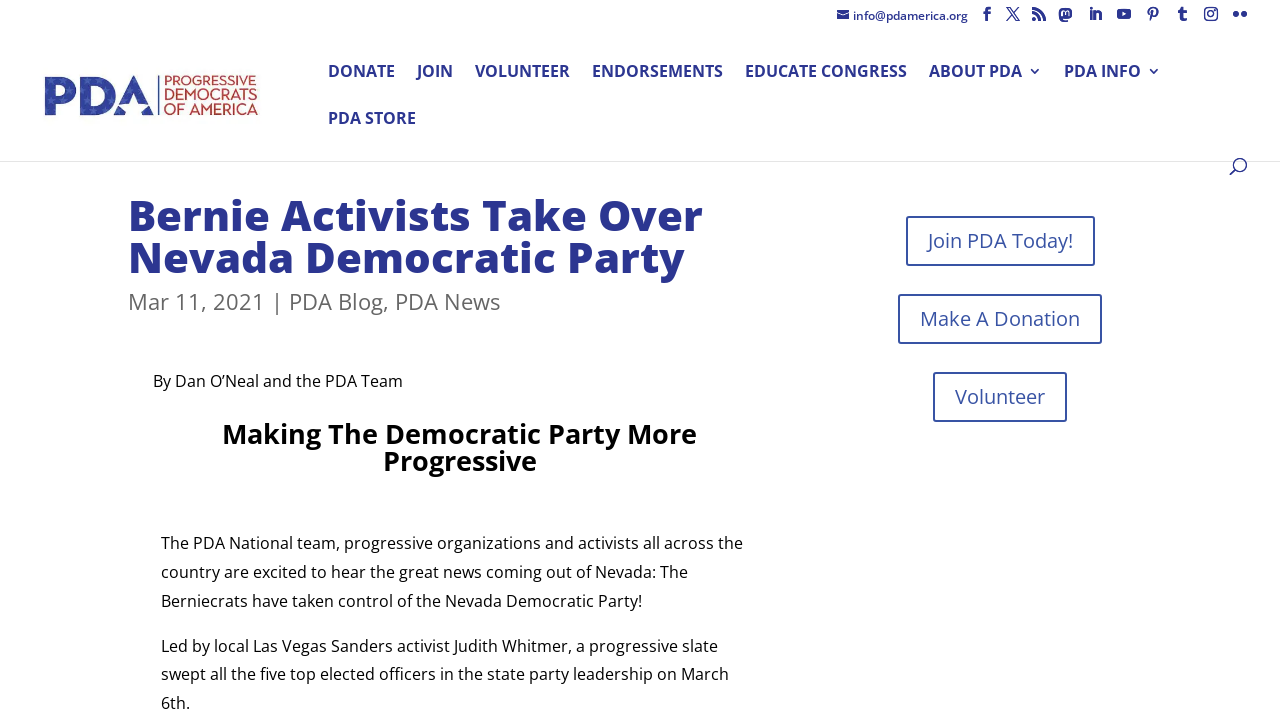Please locate the UI element described by "alt="Progressive Democrats of America"" and provide its bounding box coordinates.

[0.027, 0.115, 0.355, 0.146]